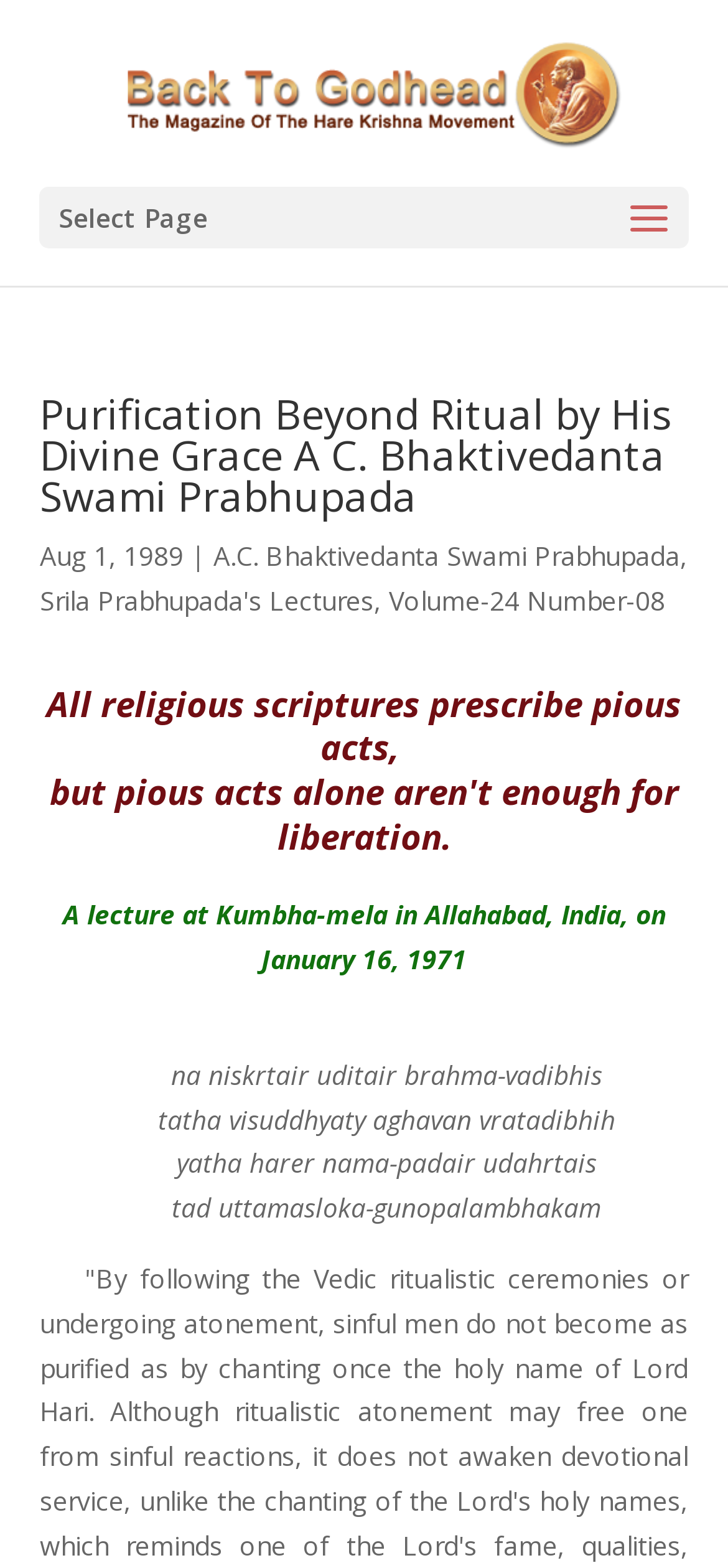Please find the bounding box for the UI component described as follows: "Volume-24 Number-08".

[0.534, 0.371, 0.914, 0.394]